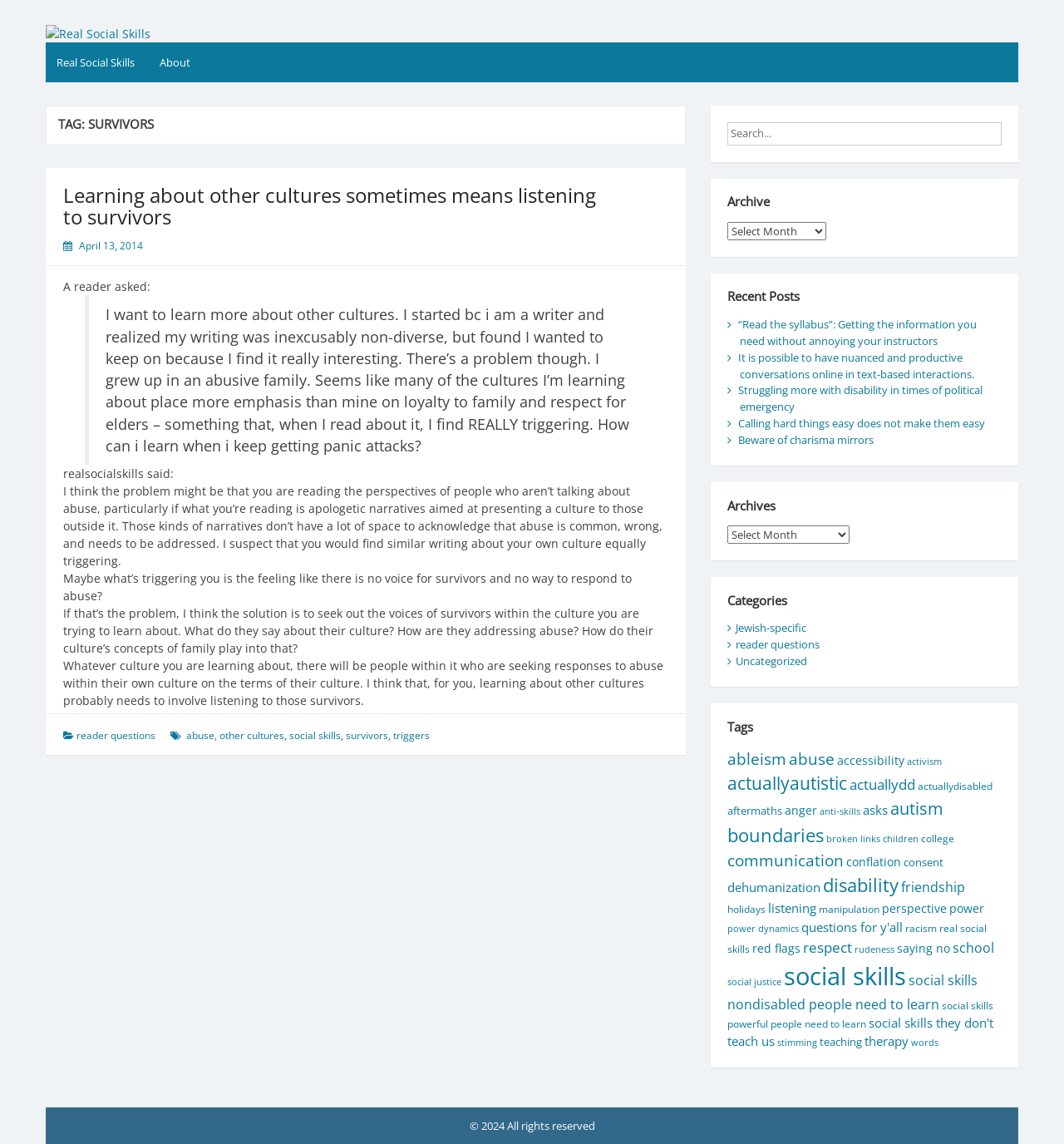What is the category of the post '“Read the syllabus”: Getting the information you need without annoying your instructors'?
Using the image as a reference, give a one-word or short phrase answer.

Uncategorized